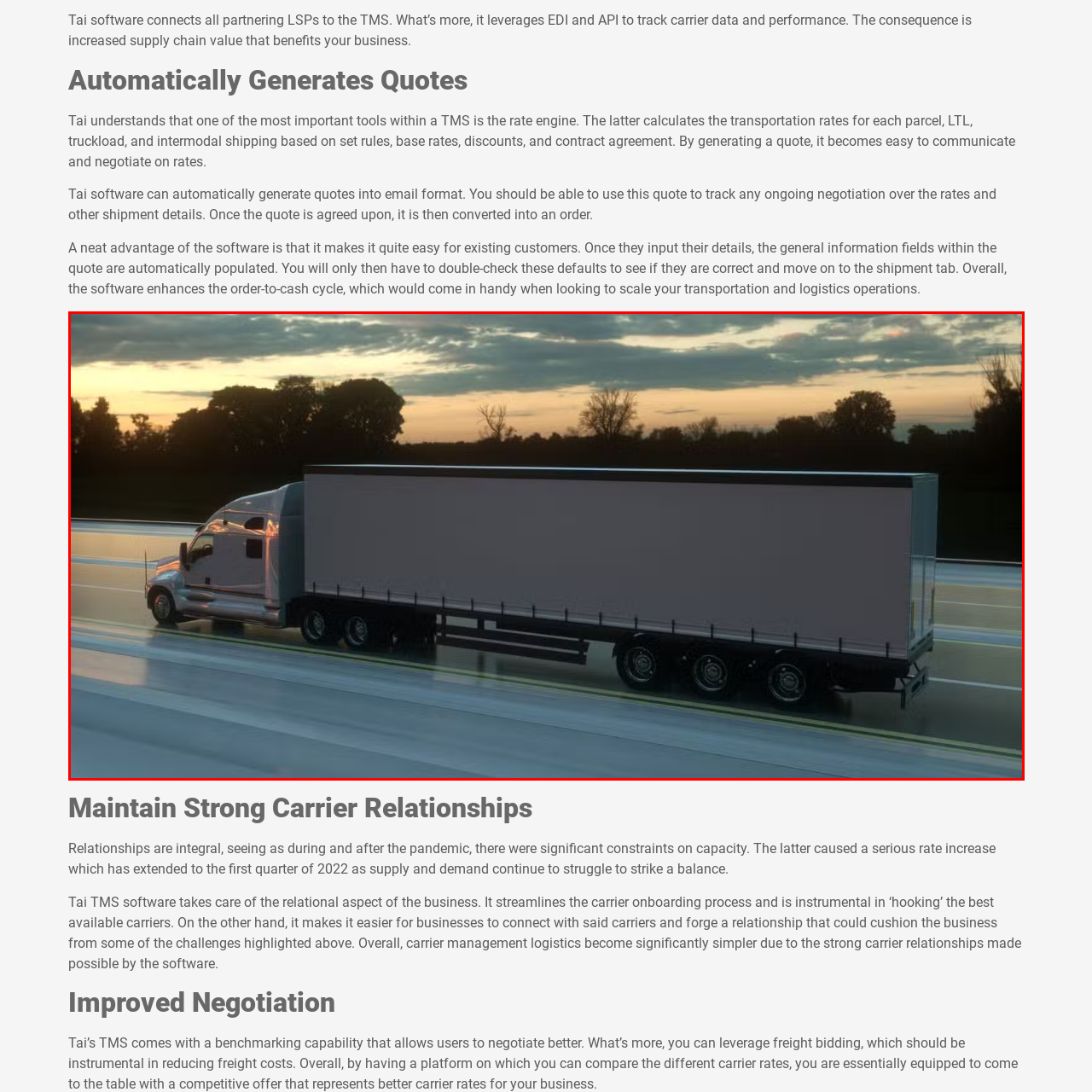What is the purpose of Tai software in the trucking industry?
Take a close look at the image highlighted by the red bounding box and answer the question thoroughly based on the details you see.

According to the caption, Tai software's capabilities include automating quotes and enhancing the order-to-cash cycle, which aids businesses in managing their carrier relationships and improving negotiations amidst challenging market conditions.